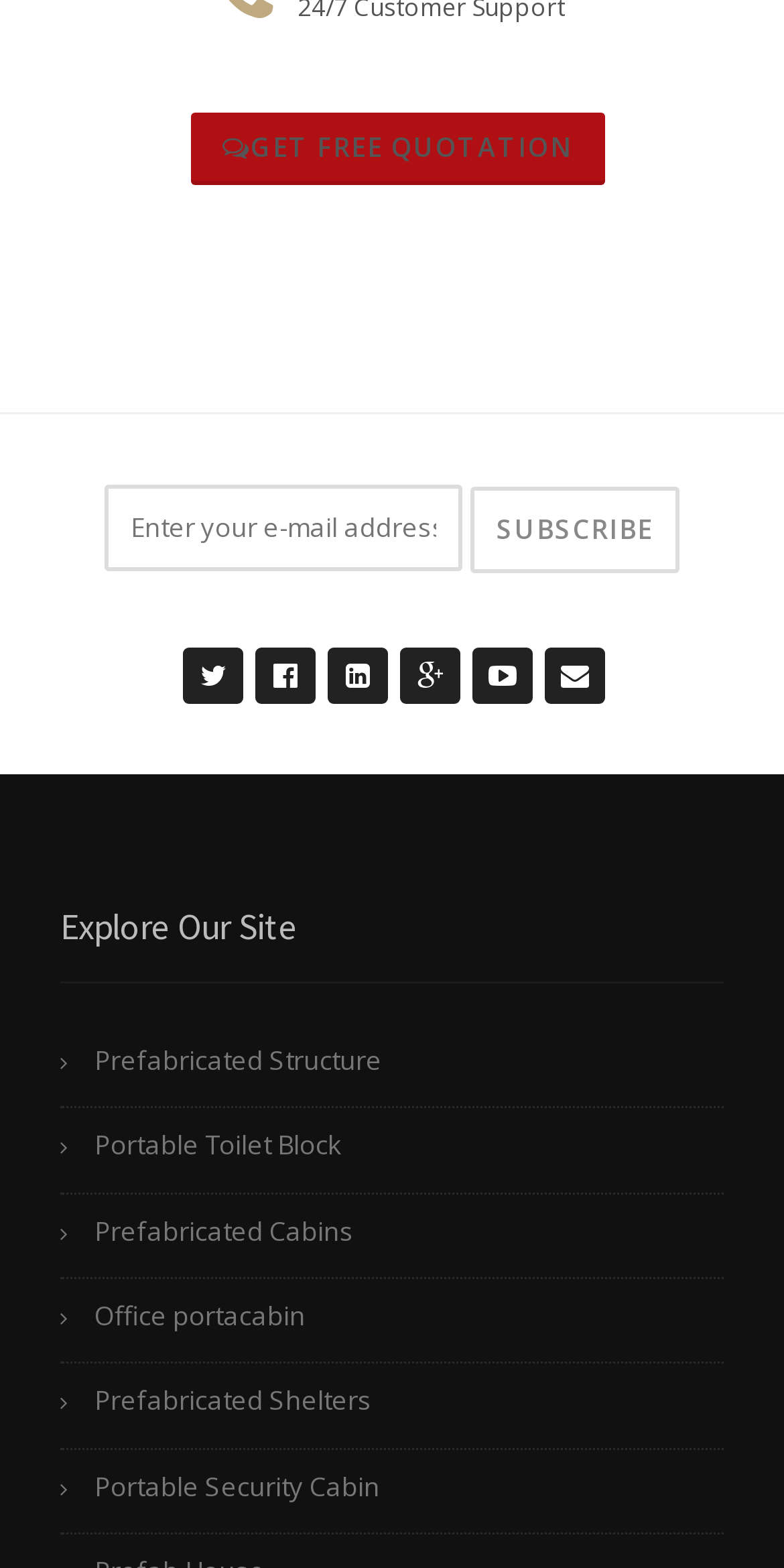Locate the bounding box of the UI element with the following description: "name="EMAIL" placeholder="Enter your e-mail address"".

[0.133, 0.309, 0.59, 0.365]